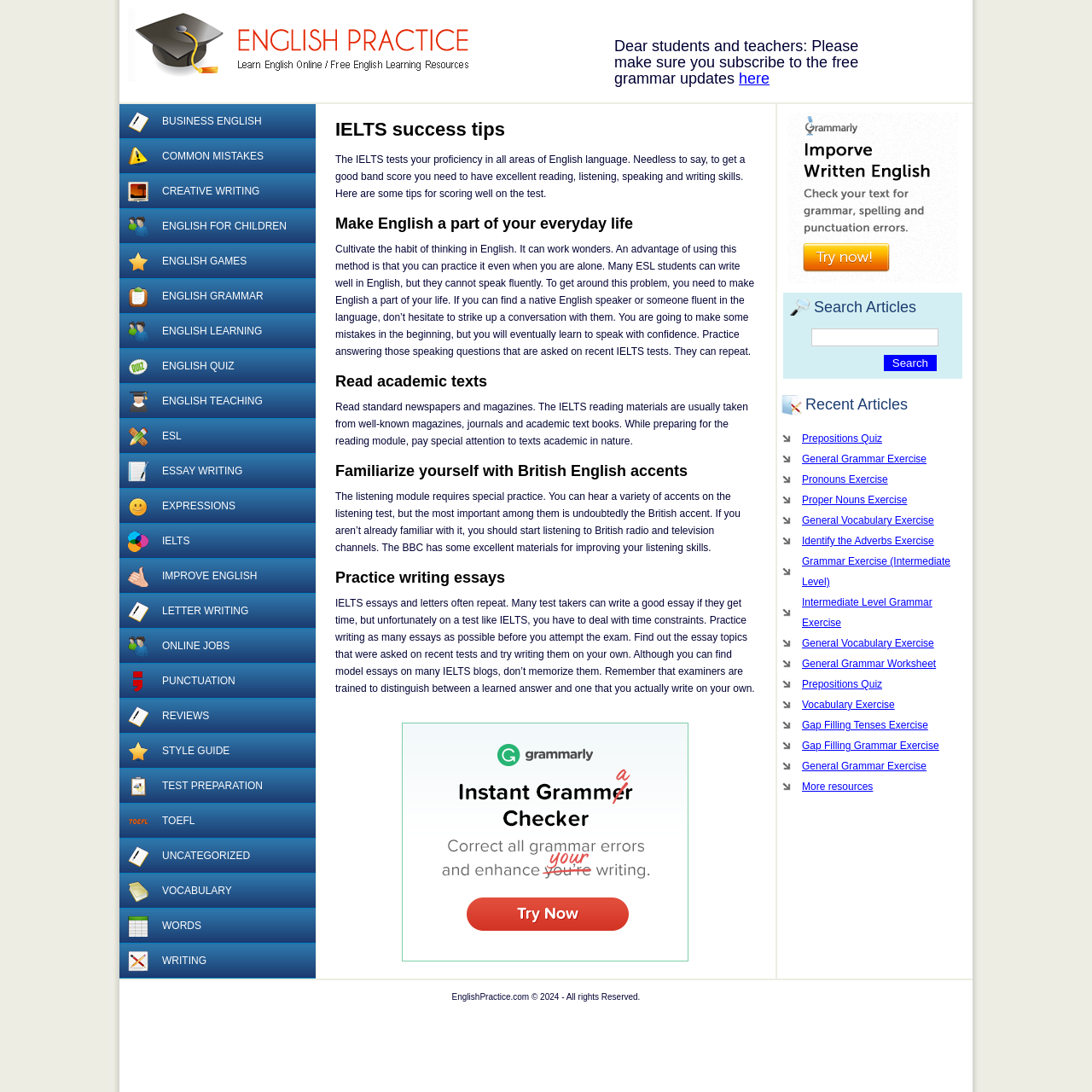Pinpoint the bounding box coordinates of the element to be clicked to execute the instruction: "Read the recent article 'Prepositions Quiz'".

[0.716, 0.392, 0.883, 0.411]